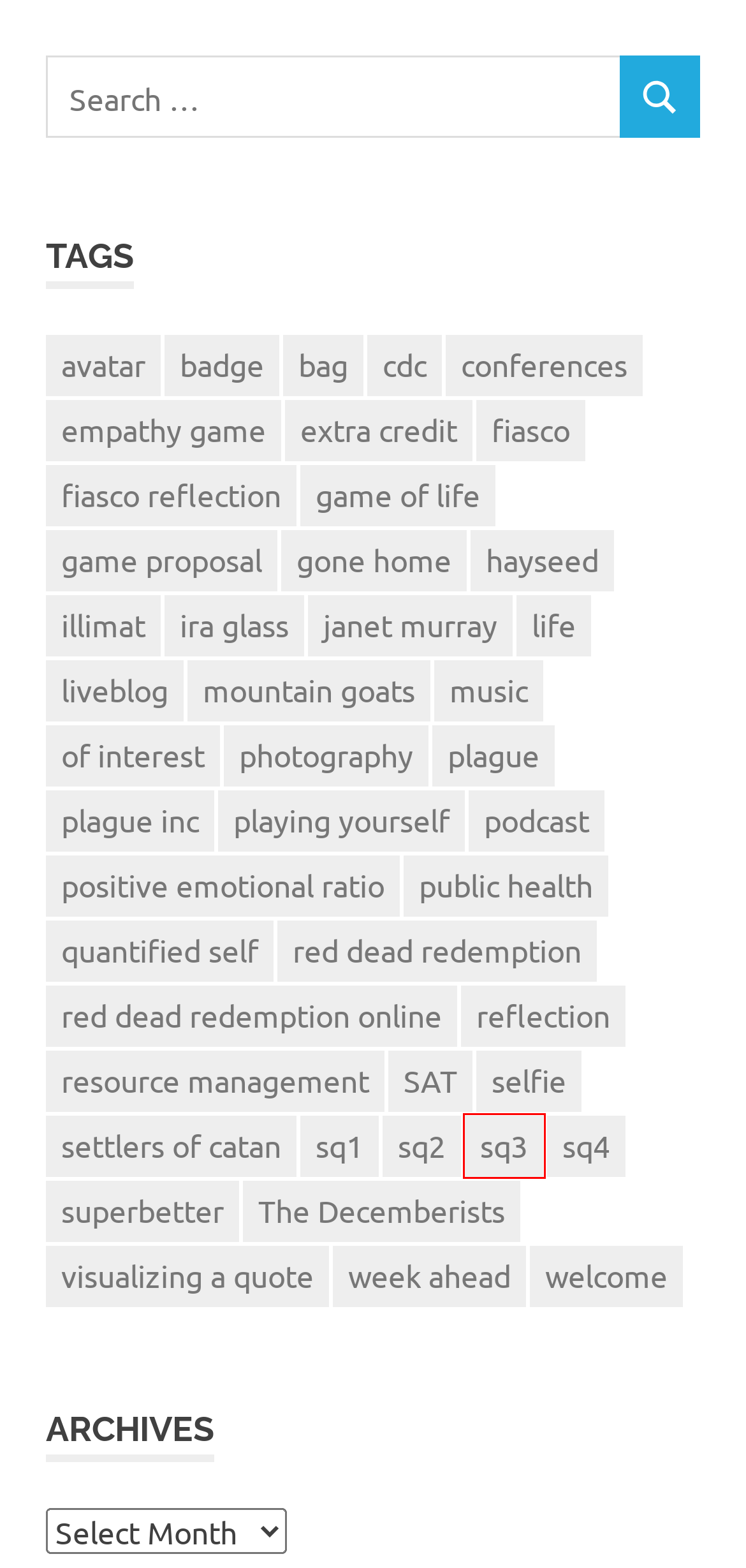You’re provided with a screenshot of a webpage that has a red bounding box around an element. Choose the best matching webpage description for the new page after clicking the element in the red box. The options are:
A. settlers of catan – Play | Make | Write | Think
B. positive emotional ratio – Play | Make | Write | Think
C. sq3 – Play | Make | Write | Think
D. music – Play | Make | Write | Think
E. public health – Play | Make | Write | Think
F. gone home – Play | Make | Write | Think
G. week ahead – Play | Make | Write | Think
H. red dead redemption online – Play | Make | Write | Think

C